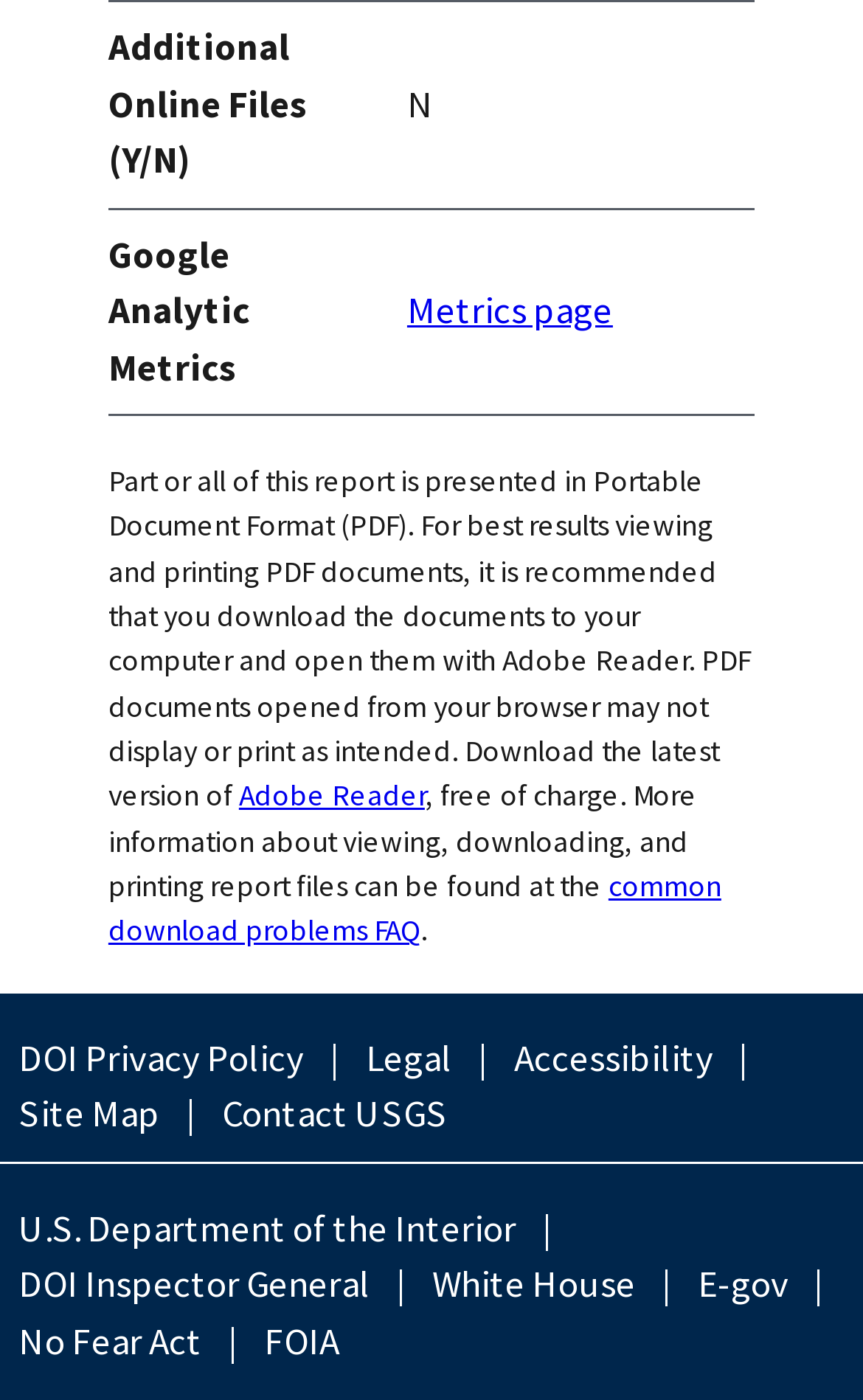Provide the bounding box coordinates for the UI element that is described by this text: "common download problems FAQ". The coordinates should be in the form of four float numbers between 0 and 1: [left, top, right, bottom].

[0.126, 0.62, 0.836, 0.679]